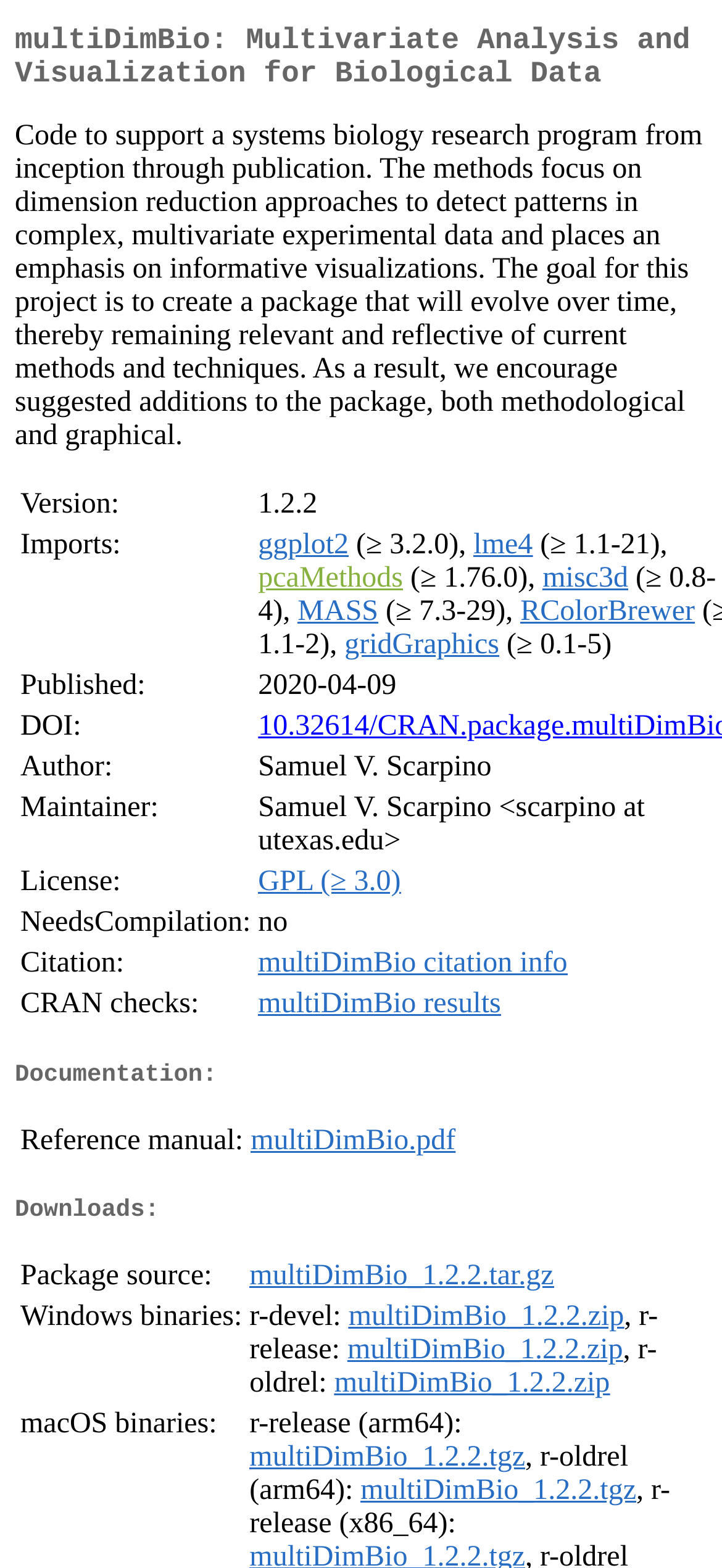Based on the element description GPL (≥ 3.0), identify the bounding box of the UI element in the given webpage screenshot. The coordinates should be in the format (top-left x, top-left y, bottom-right x, bottom-right y) and must be between 0 and 1.

[0.358, 0.555, 0.555, 0.575]